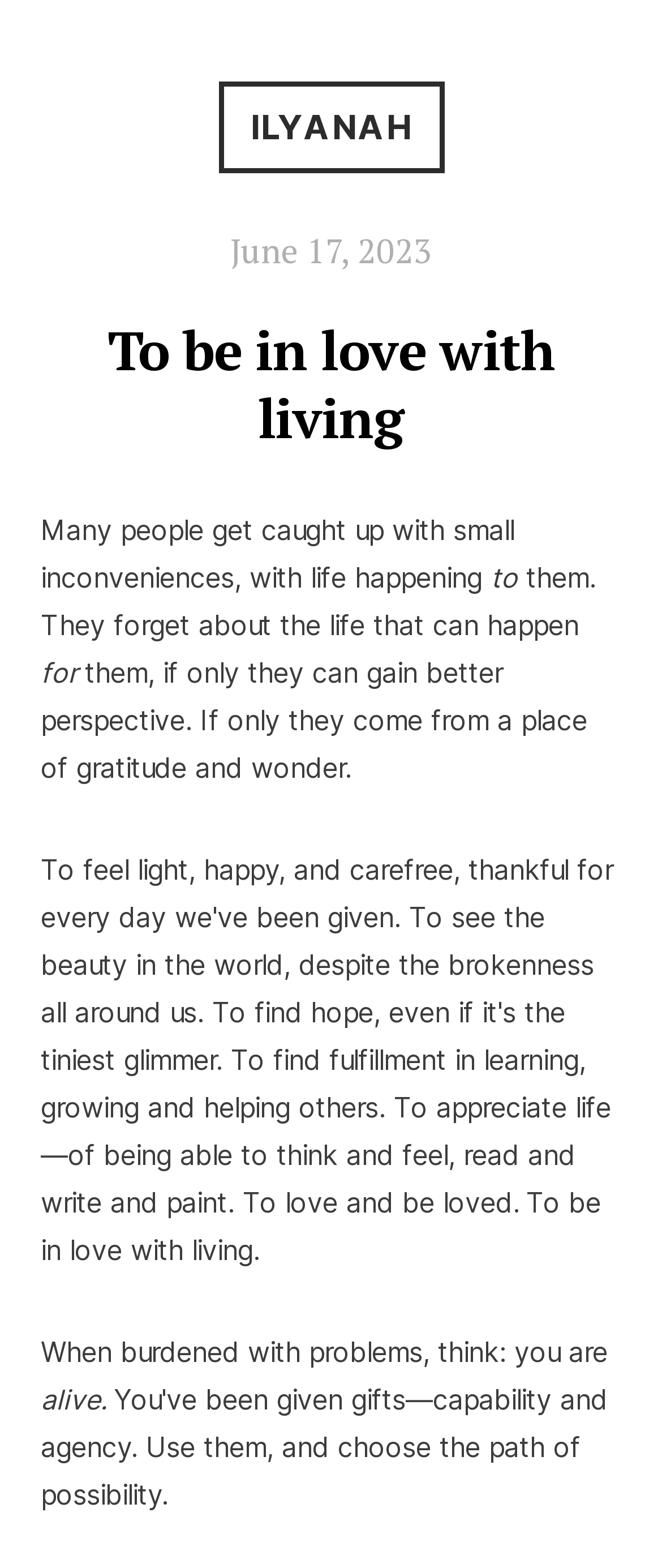Explain in detail what is displayed on the webpage.

The webpage is a personal blog or article page, with a title "To be in love with living - Ilyanah" at the top. Below the title, there is a header section with a link to "ILYANAH" located at the center. The date "June 17, 2023" is displayed to the right of the header section.

The main content of the page is a passage of text, which is divided into several paragraphs. The first paragraph starts with the heading "To be in love with living" and continues with a reflection on how people often get caught up with small inconveniences and forget about the life that can happen for them. The text is arranged in a single column, with each paragraph flowing into the next.

The passage continues to discuss the importance of gaining better perspective, coming from a place of gratitude and wonder, and being in love with living. The text is written in a contemplative and introspective tone, with short sentences and phrases that create a sense of rhythm.

At the bottom of the page, there is a final sentence that reads "When burdened with problems, think: you are alive." This sentence is followed by a single word "alive" which is displayed prominently at the bottom of the page. Overall, the webpage has a simple and clean design, with a focus on the written content.